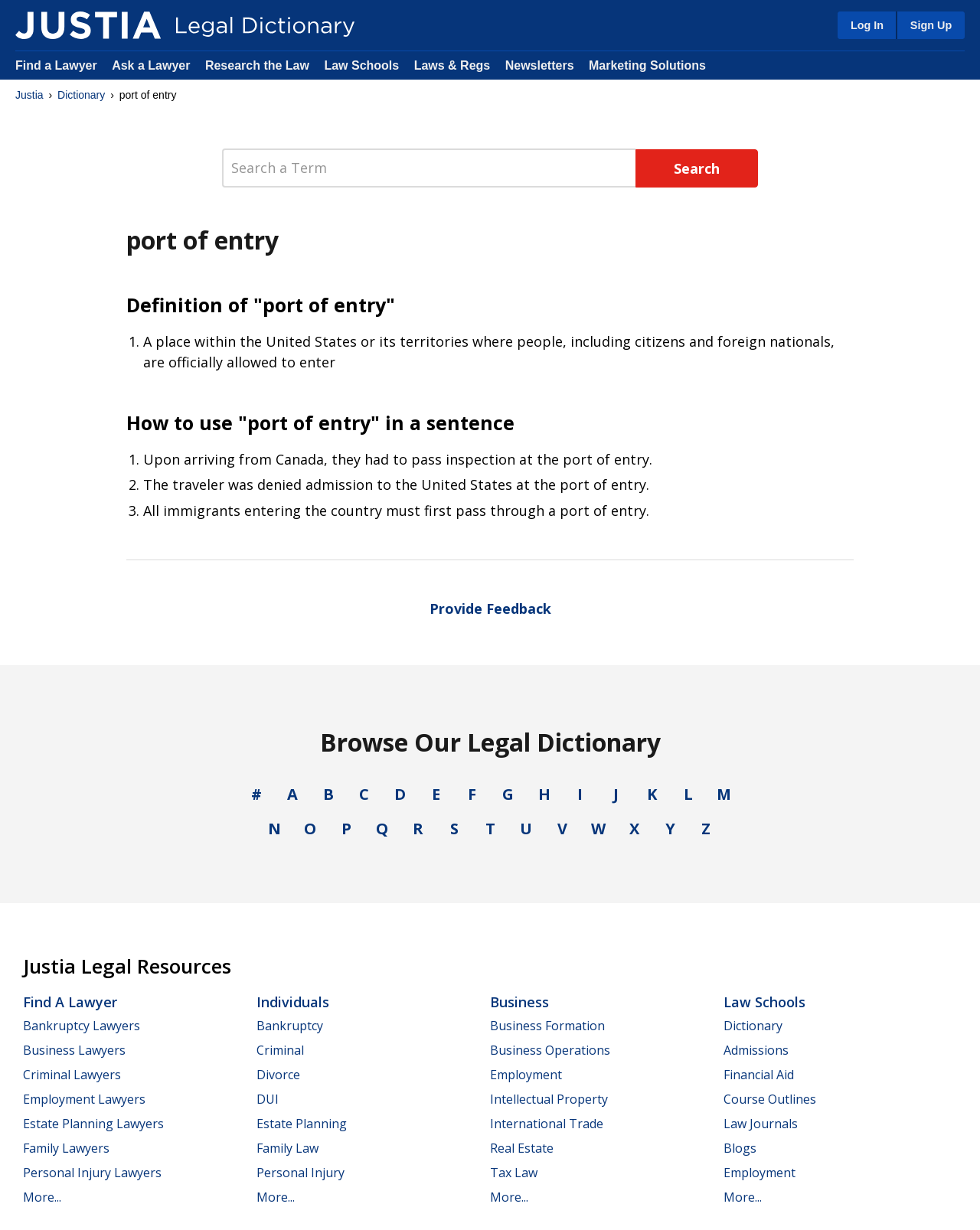What is the purpose of the search box?
Please provide a comprehensive and detailed answer to the question.

The search box is located in the main content section, and its purpose is to allow users to search for a specific term, as indicated by the placeholder text 'Search a Term'.